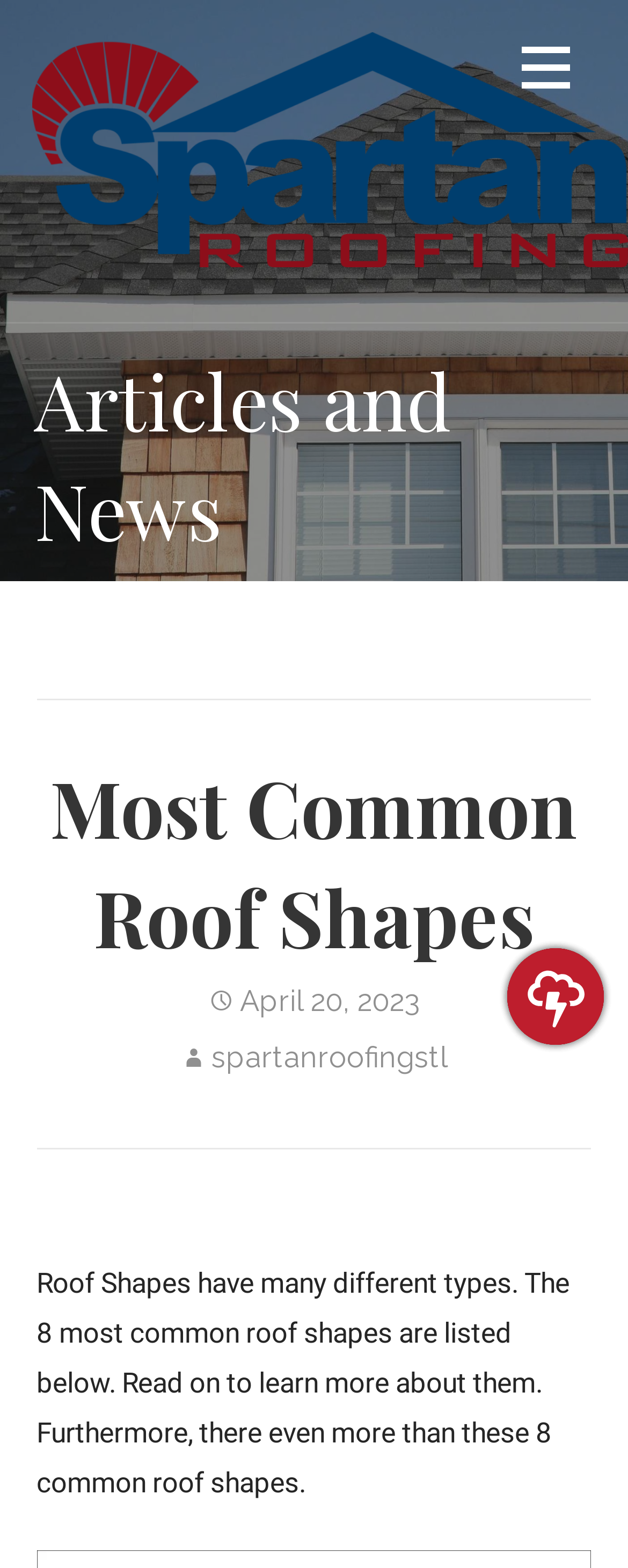Please provide a brief answer to the following inquiry using a single word or phrase:
What is the company name mentioned on the webpage?

Spartan Roofing